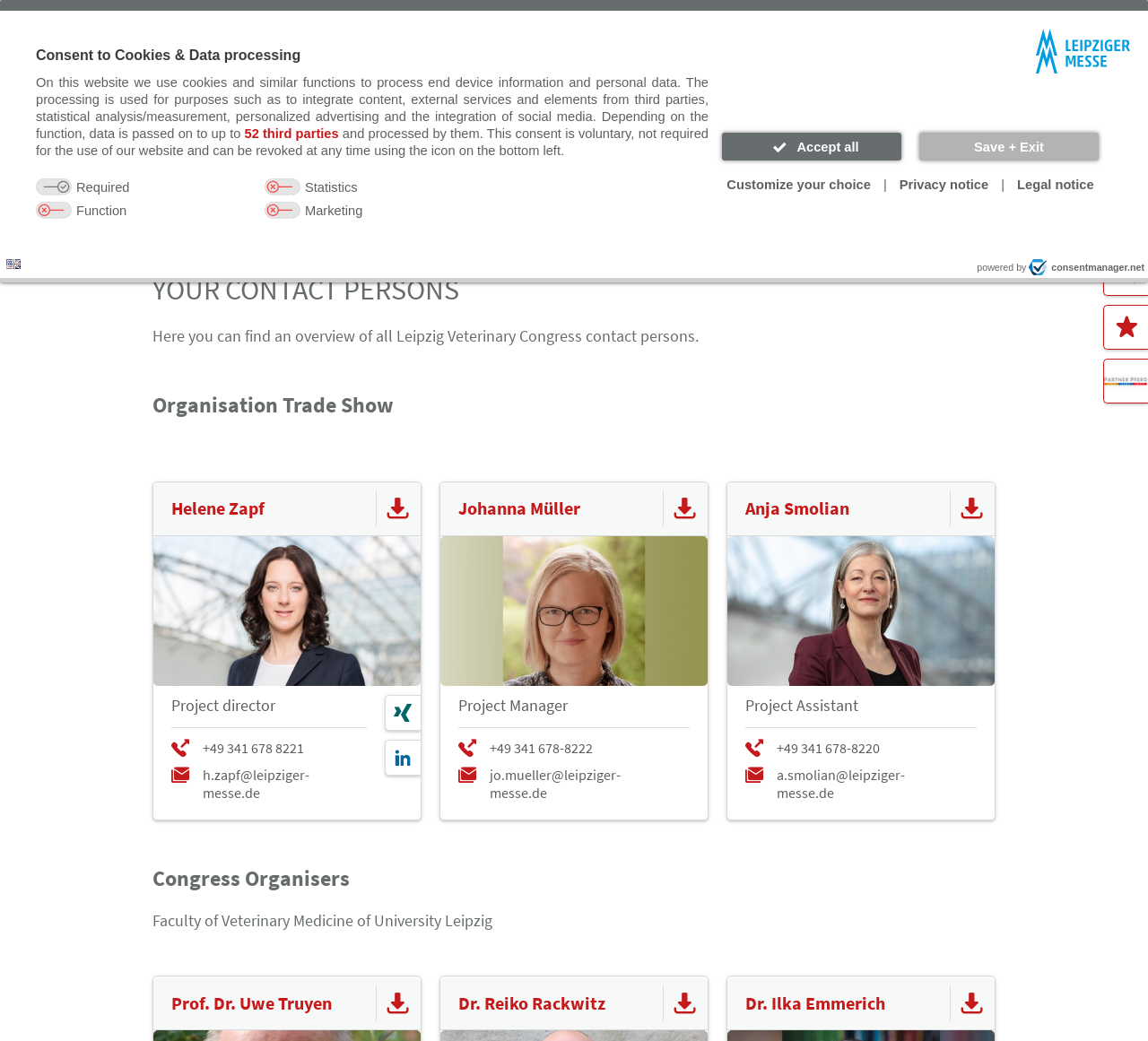Please determine the bounding box of the UI element that matches this description: Customize your choice. The coordinates should be given as (top-left x, top-left y, bottom-right x, bottom-right y), with all values between 0 and 1.

[0.625, 0.163, 0.766, 0.193]